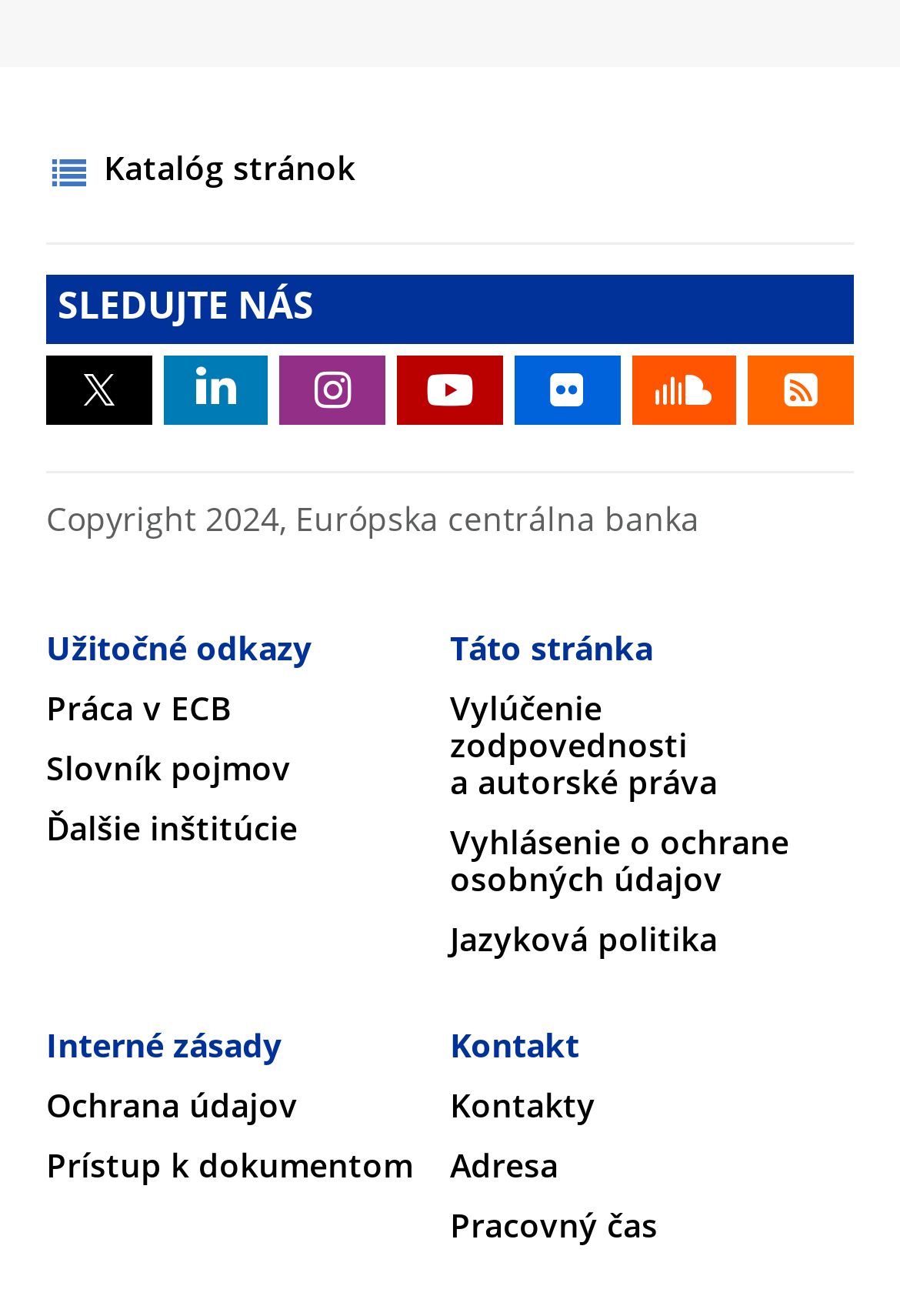Kindly determine the bounding box coordinates of the area that needs to be clicked to fulfill this instruction: "Open Práca v ECB".

[0.051, 0.528, 0.256, 0.552]